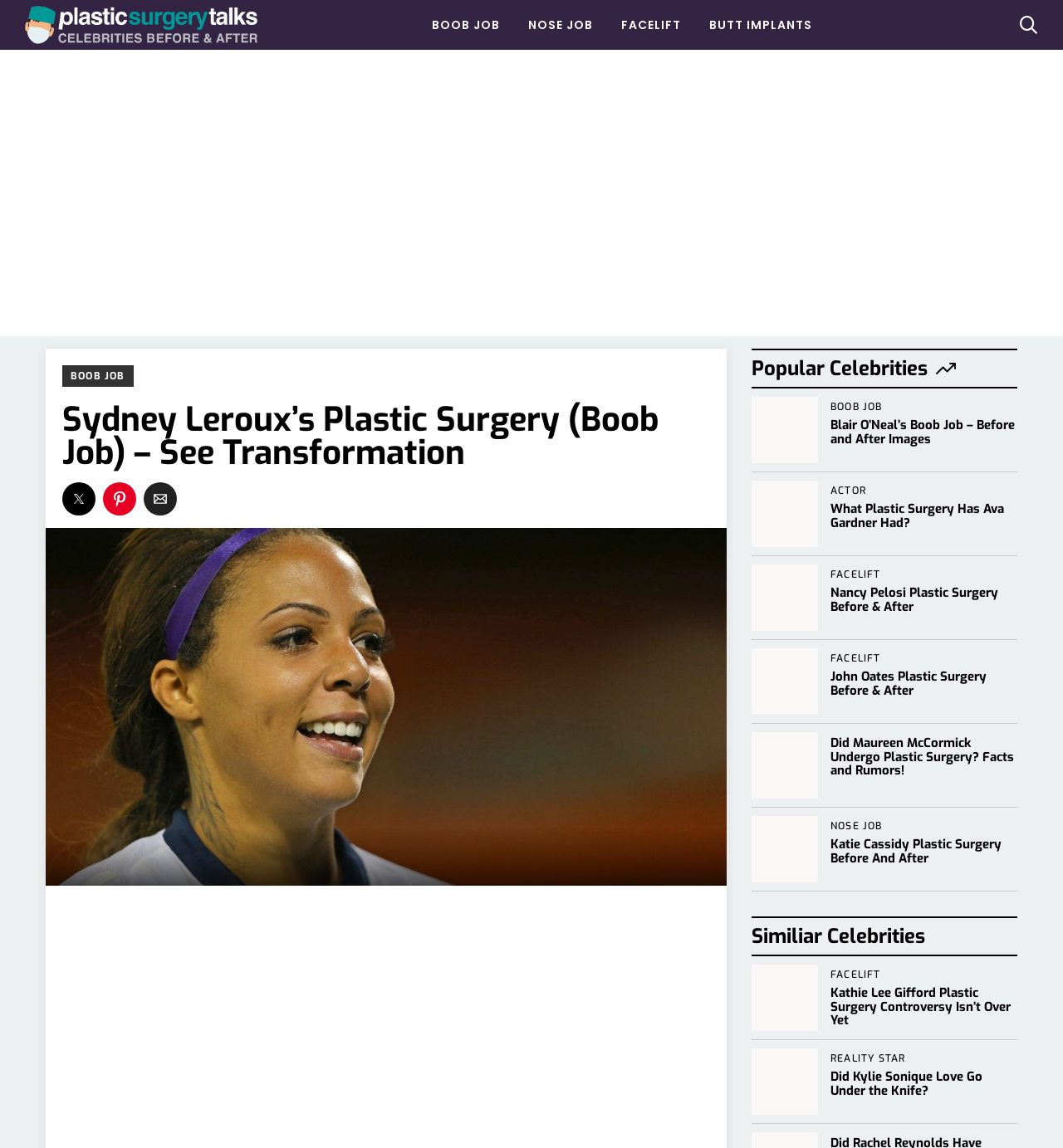Highlight the bounding box coordinates of the element you need to click to perform the following instruction: "Check out Kathie Lee Gifford's Plastic Surgery Controversy."

[0.707, 0.833, 0.957, 0.906]